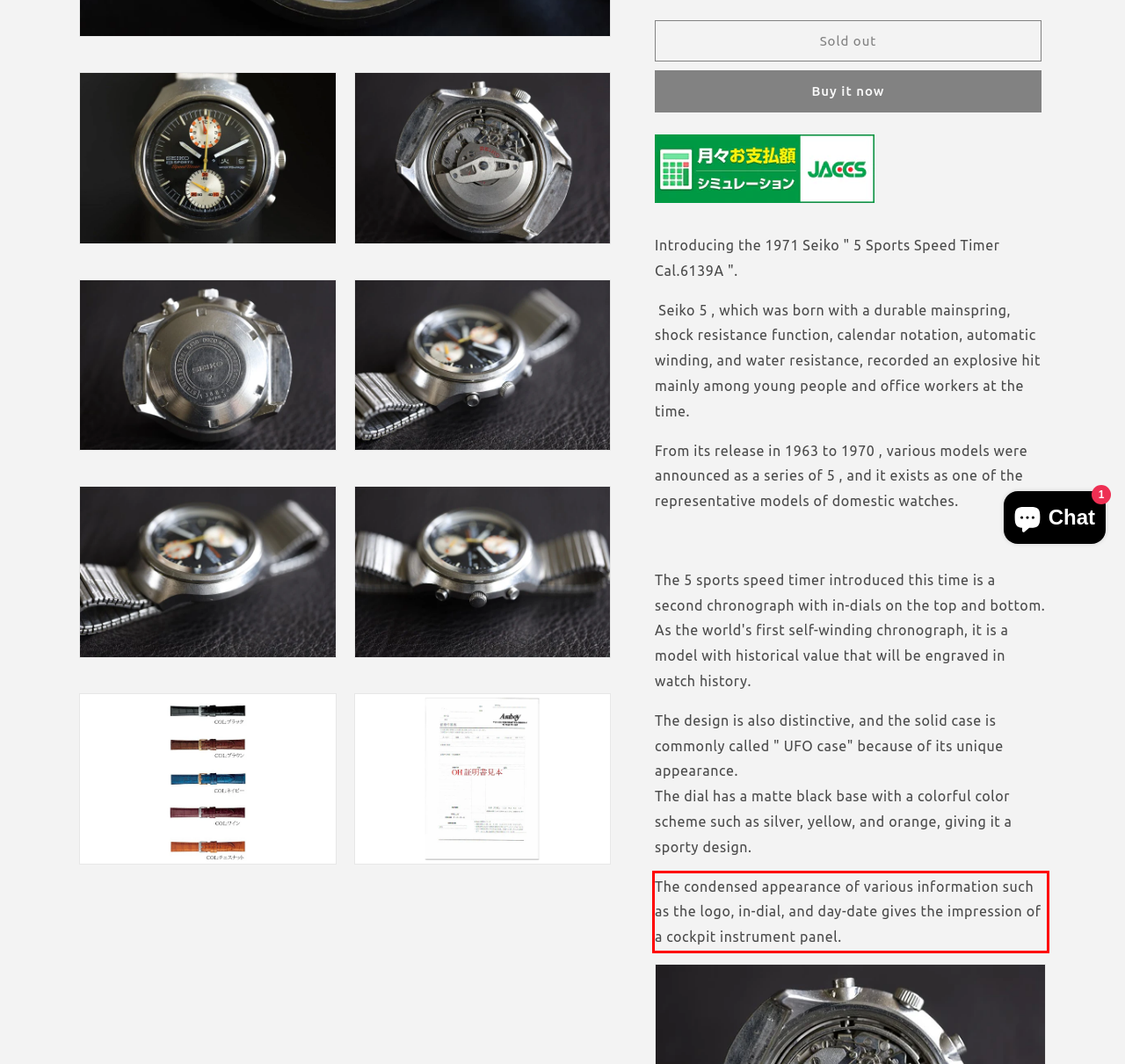Within the screenshot of the webpage, there is a red rectangle. Please recognize and generate the text content inside this red bounding box.

The condensed appearance of various information such as the logo, in-dial, and day-date gives the impression of a cockpit instrument panel.